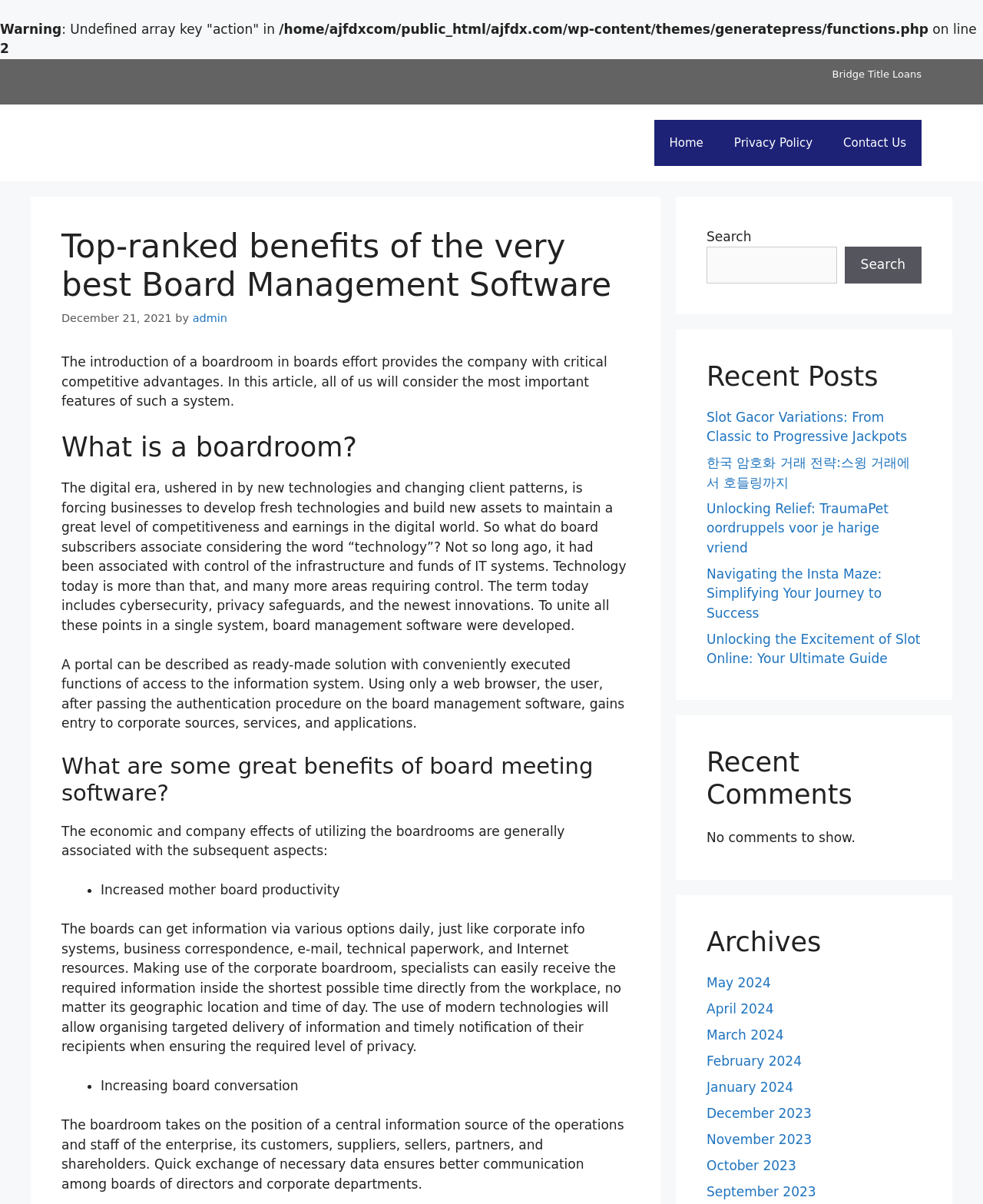Pinpoint the bounding box coordinates of the element you need to click to execute the following instruction: "View the 'Archives'". The bounding box should be represented by four float numbers between 0 and 1, in the format [left, top, right, bottom].

[0.719, 0.769, 0.938, 0.796]